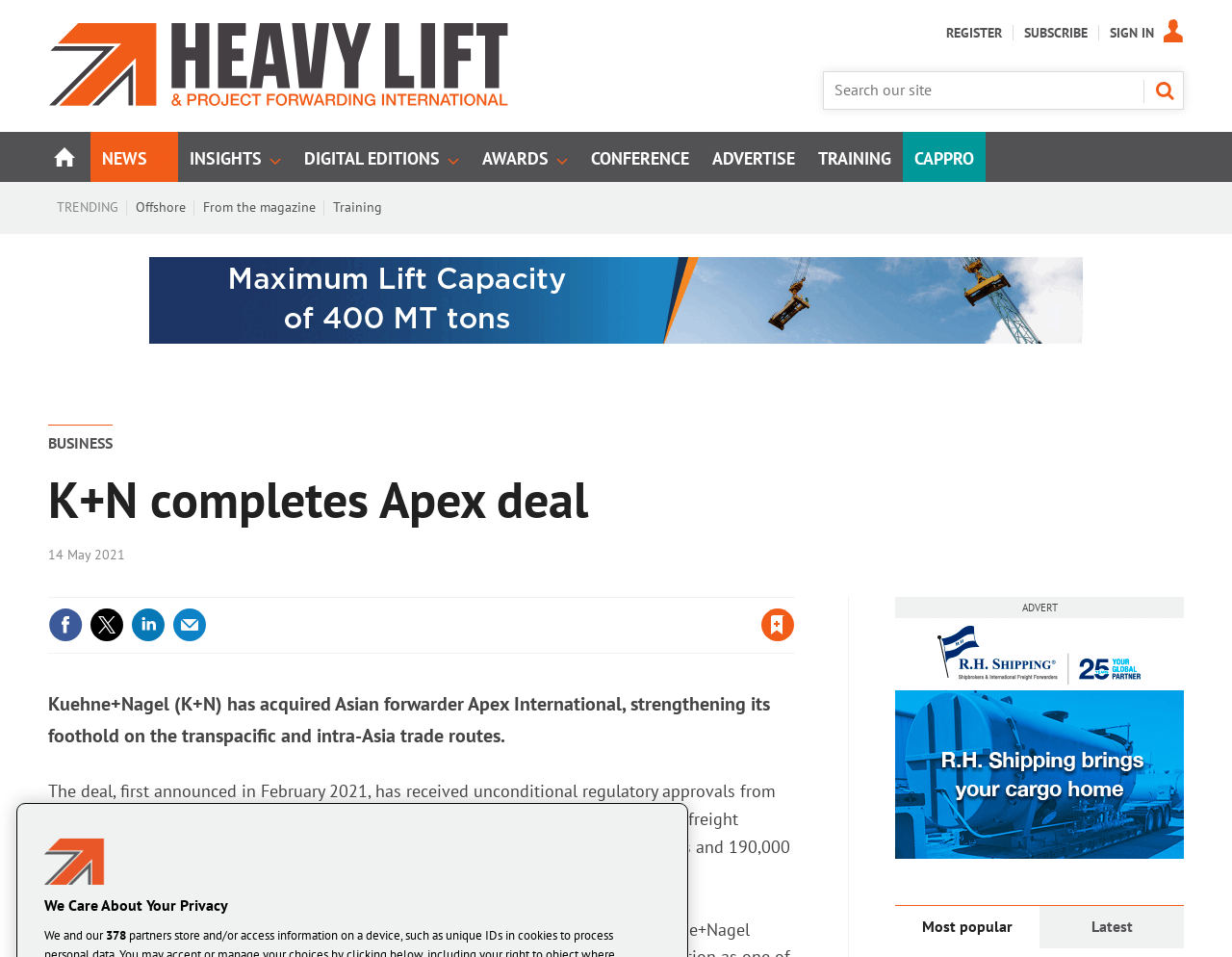Can you determine the bounding box coordinates of the area that needs to be clicked to fulfill the following instruction: "Go to News"?

[0.073, 0.138, 0.145, 0.19]